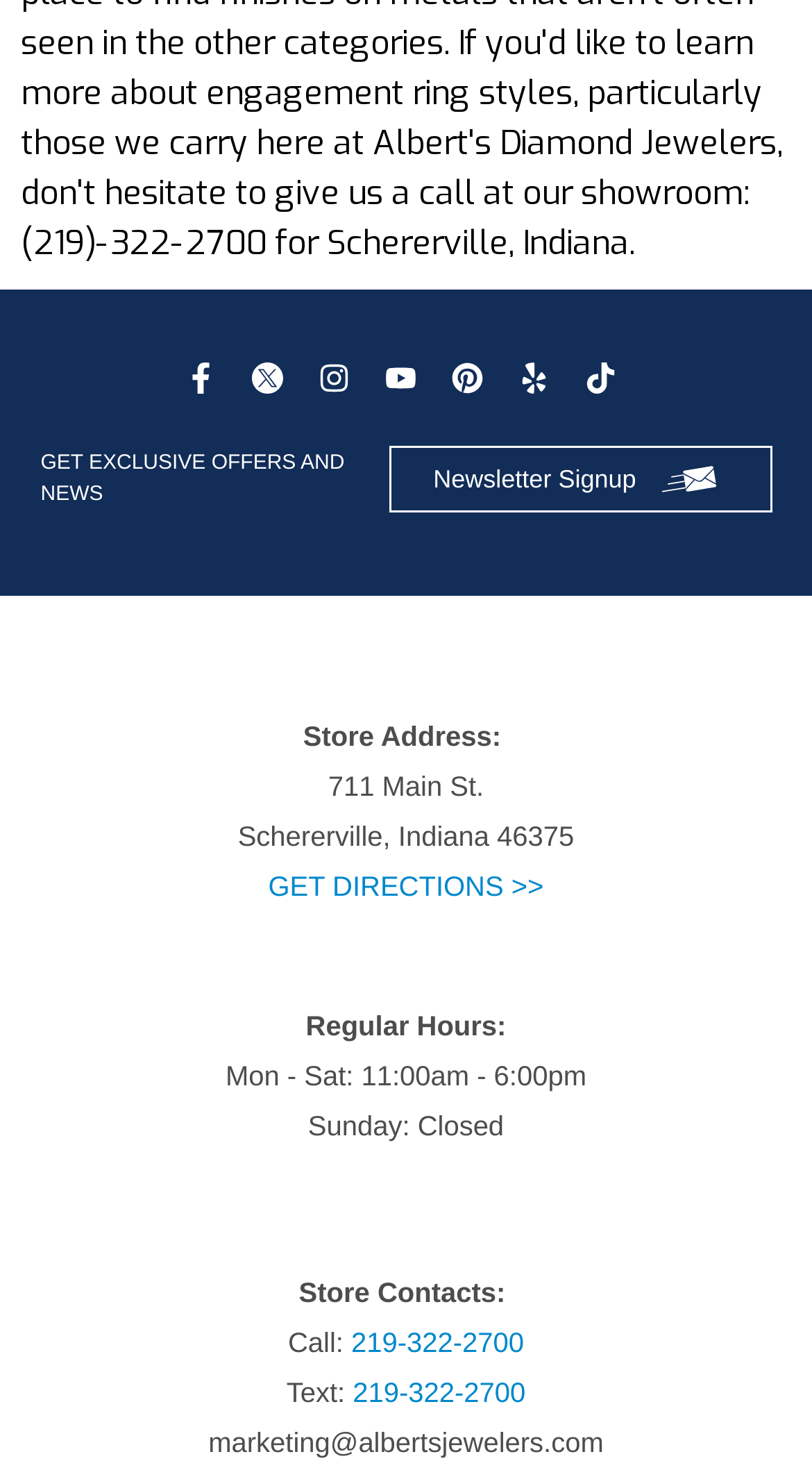Specify the bounding box coordinates of the area to click in order to execute this command: 'Sign up for the newsletter'. The coordinates should consist of four float numbers ranging from 0 to 1, and should be formatted as [left, top, right, bottom].

[0.48, 0.304, 0.95, 0.35]